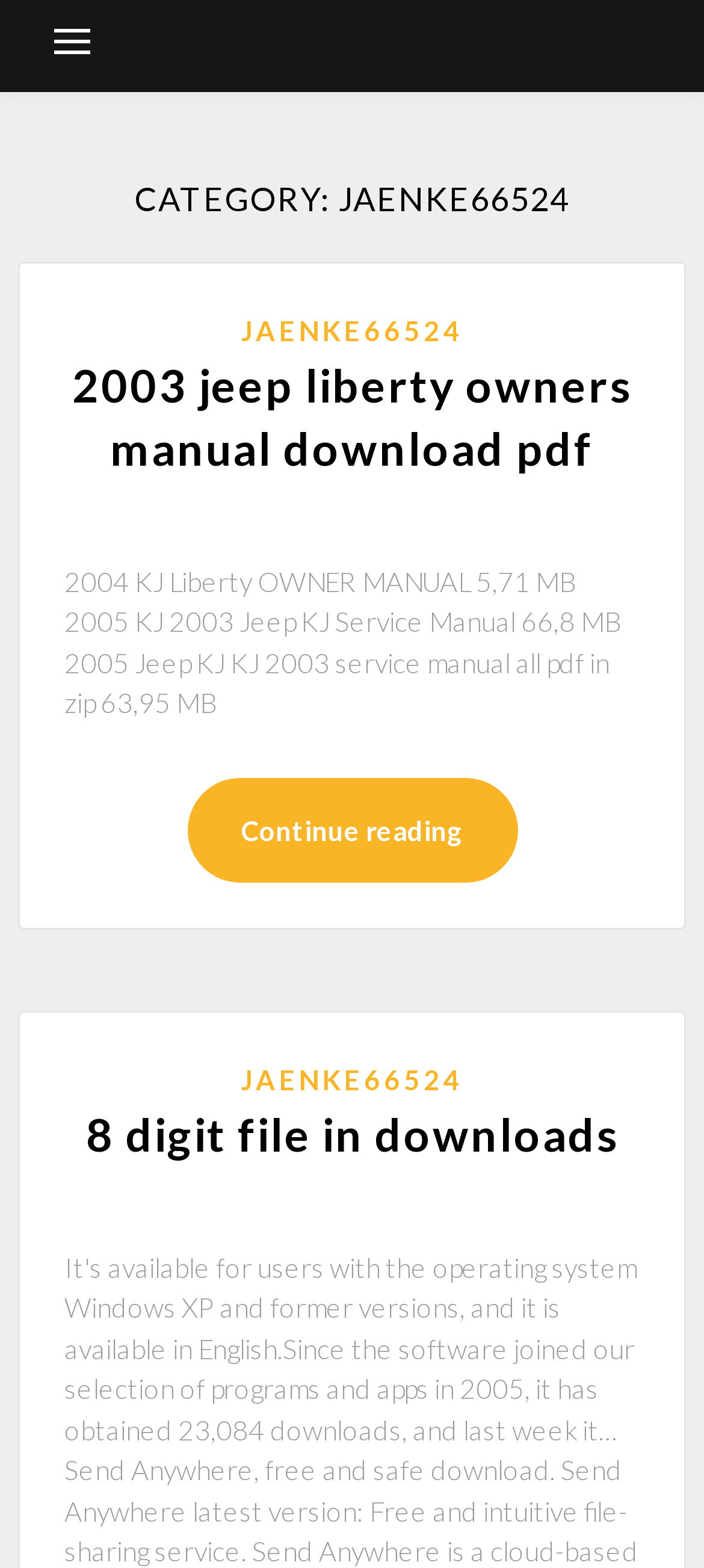How many links are present in the article section?
Please provide a detailed answer to the question.

The article section contains four links: '2003 jeep liberty owners manual download pdf', 'Continue reading', 'JAENKE66524', and '8 digit file in downloads'. These links are likely used to access different resources or content related to the Jeep Liberty owners manual.